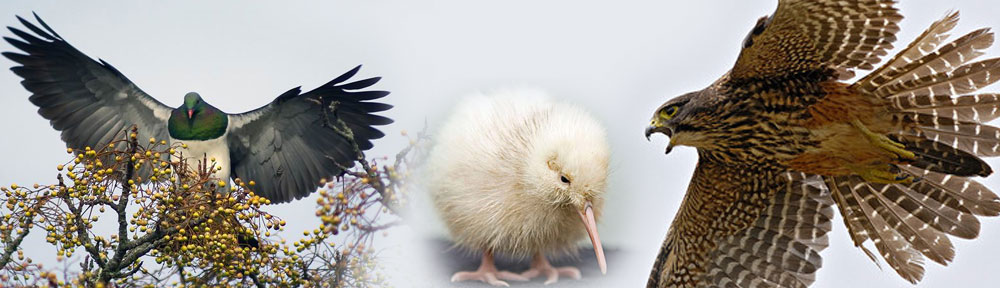Examine the screenshot and answer the question in as much detail as possible: What is the Kiwi in the center symbolic of?

The juvenile Kiwi stands out with its fluffy, cream-colored down, symbolizing the country’s endangered species and conservation efforts, highlighting the importance of protecting these remarkable species.